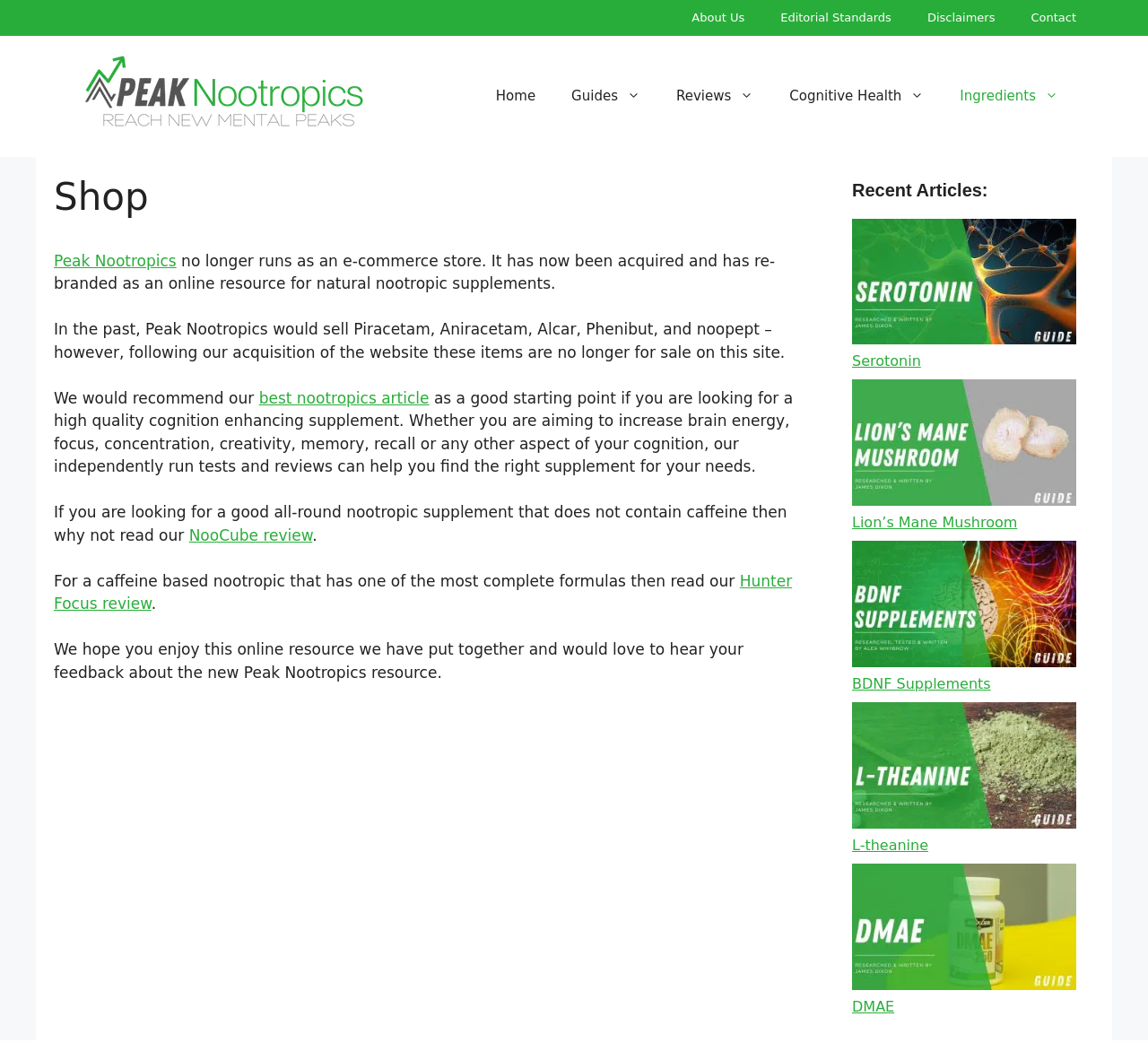Identify the bounding box coordinates for the element you need to click to achieve the following task: "Learn about Serotonin". The coordinates must be four float values ranging from 0 to 1, formatted as [left, top, right, bottom].

[0.742, 0.333, 0.802, 0.349]